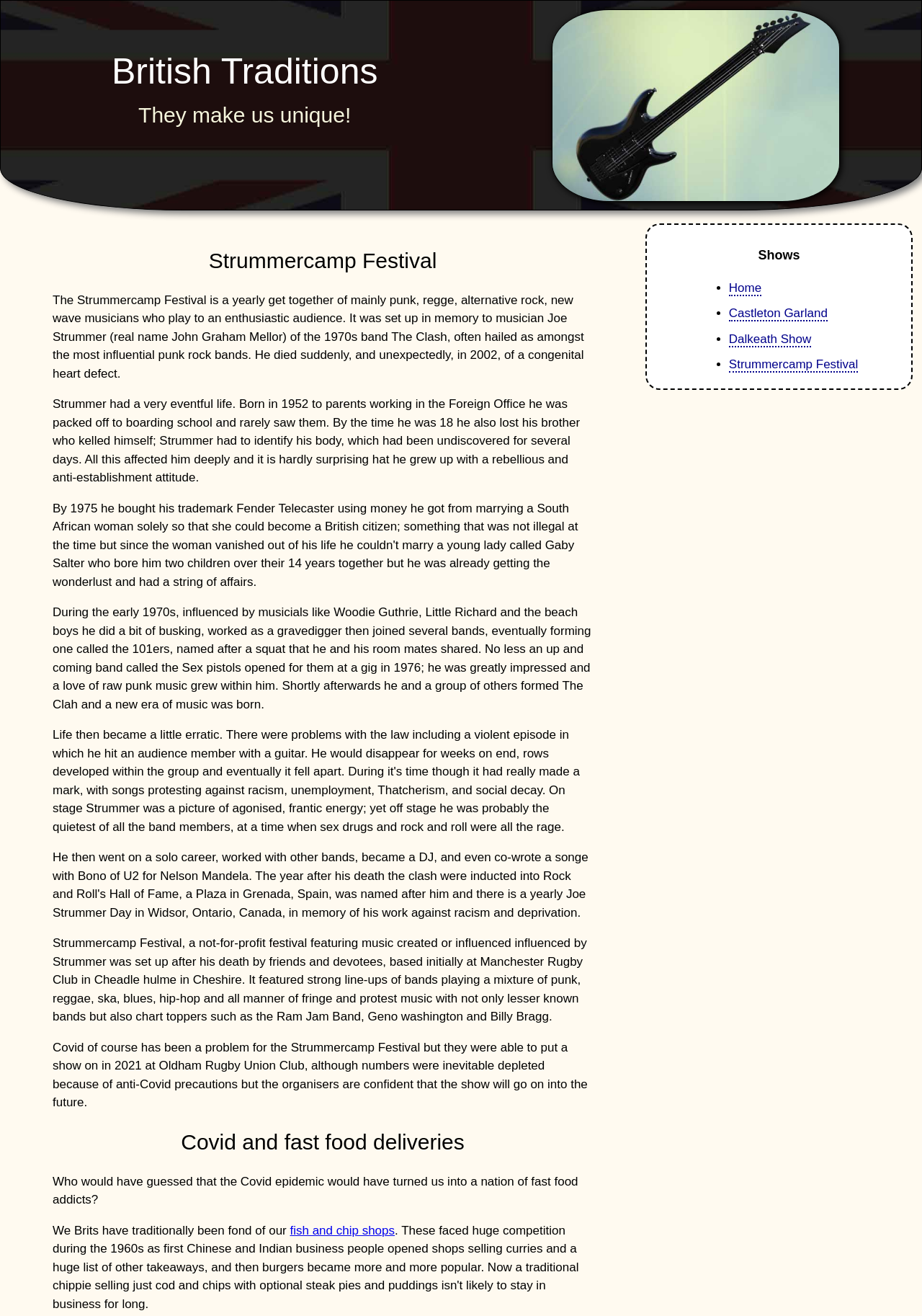What is the impact of Covid on the festival?
Based on the content of the image, thoroughly explain and answer the question.

The impact of Covid on the festival can be found in the StaticText element which mentions that the festival was able to put on a show in 2021, but with depleted numbers due to anti-Covid precautions.